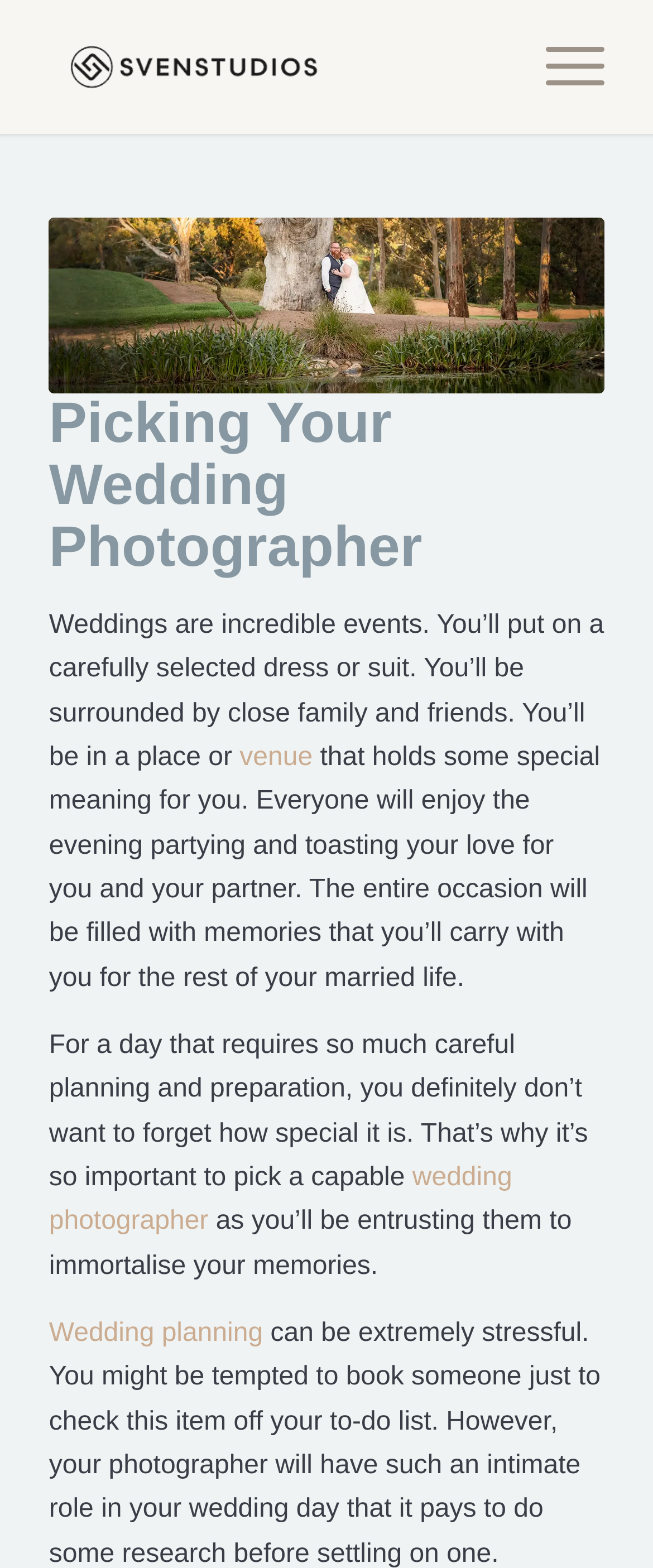Refer to the image and provide an in-depth answer to the question:
What is the main topic of the webpage?

The main topic of the webpage is about the importance of picking a wedding photographer, as indicated by the heading 'Picking Your Wedding Photographer' and the surrounding text that discusses the role of a photographer in capturing memories of the wedding day.